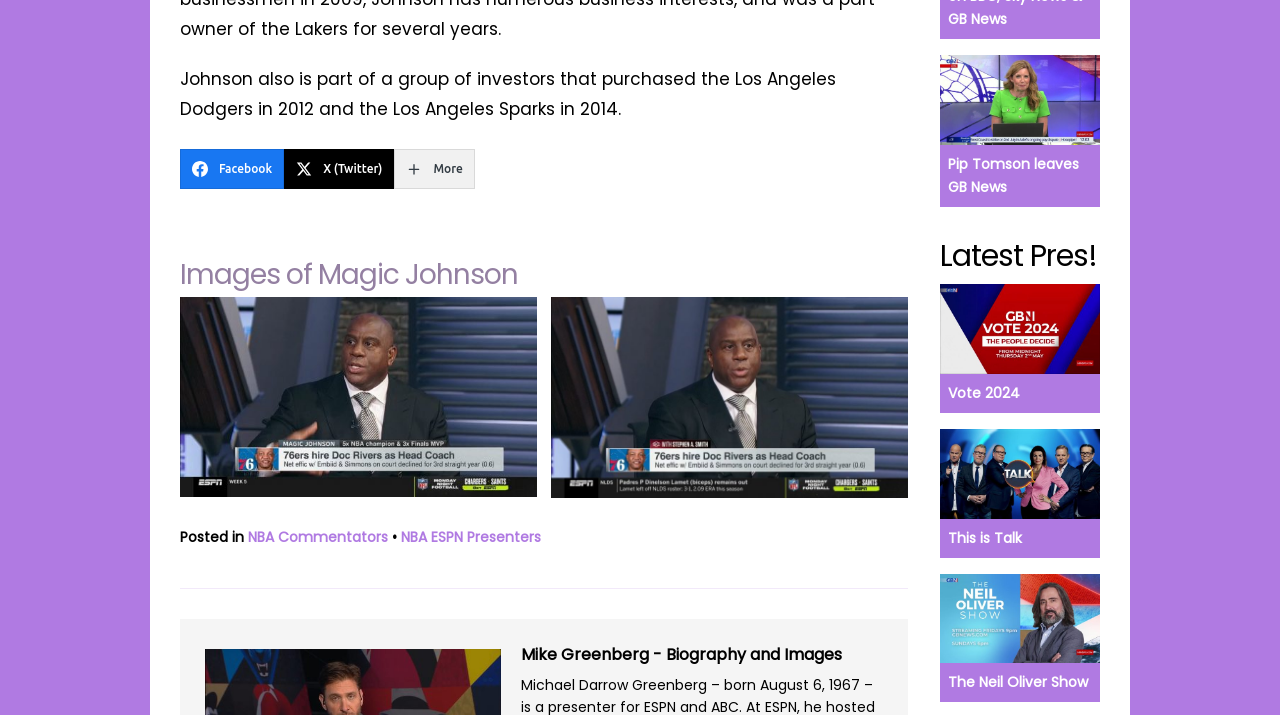Is Magic Johnson an investor in the Los Angeles Sparks?
Please provide a single word or phrase based on the screenshot.

Yes